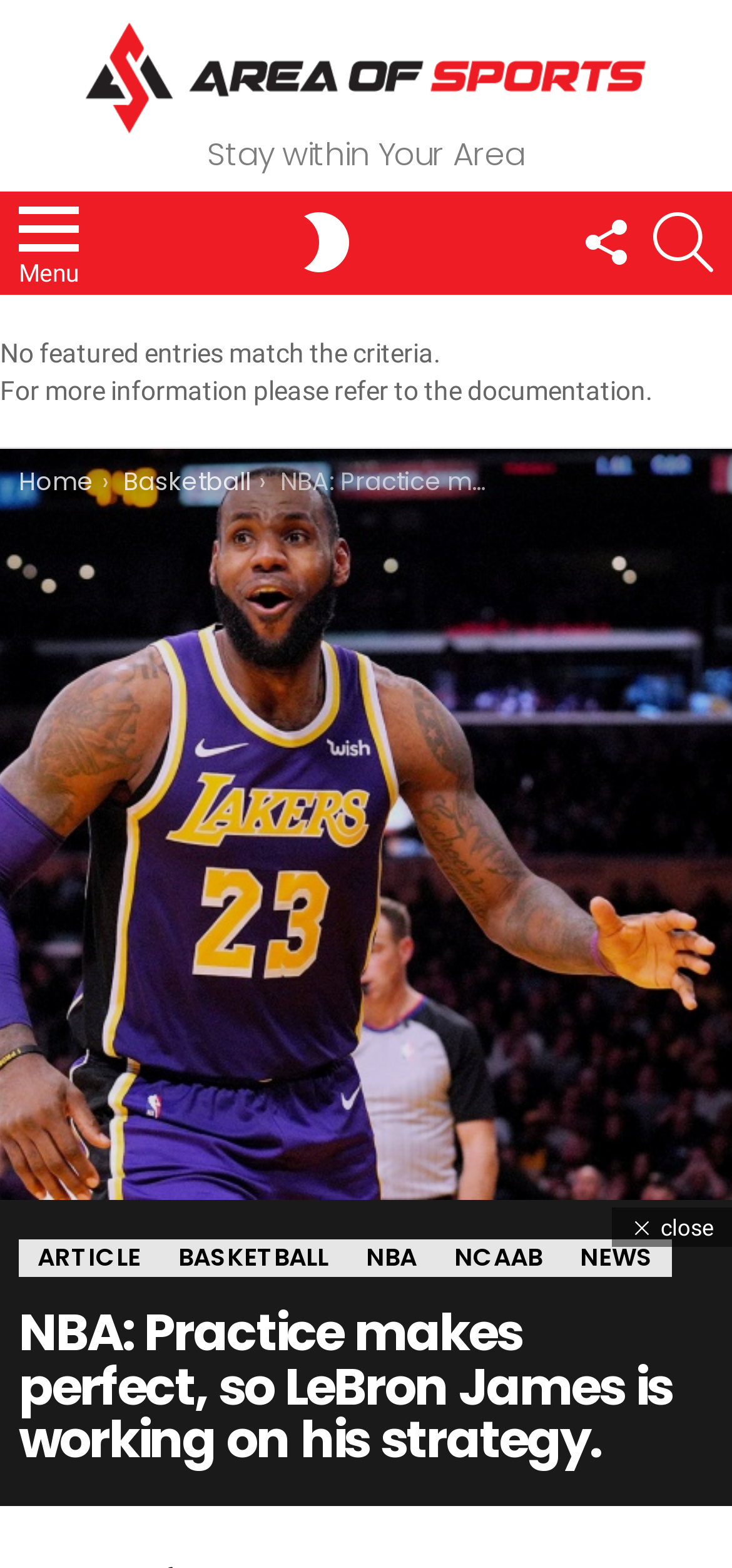Locate the bounding box coordinates of the element that needs to be clicked to carry out the instruction: "follow us on Facebook". The coordinates should be given as four float numbers ranging from 0 to 1, i.e., [left, top, right, bottom].

[0.809, 0.21, 0.944, 0.227]